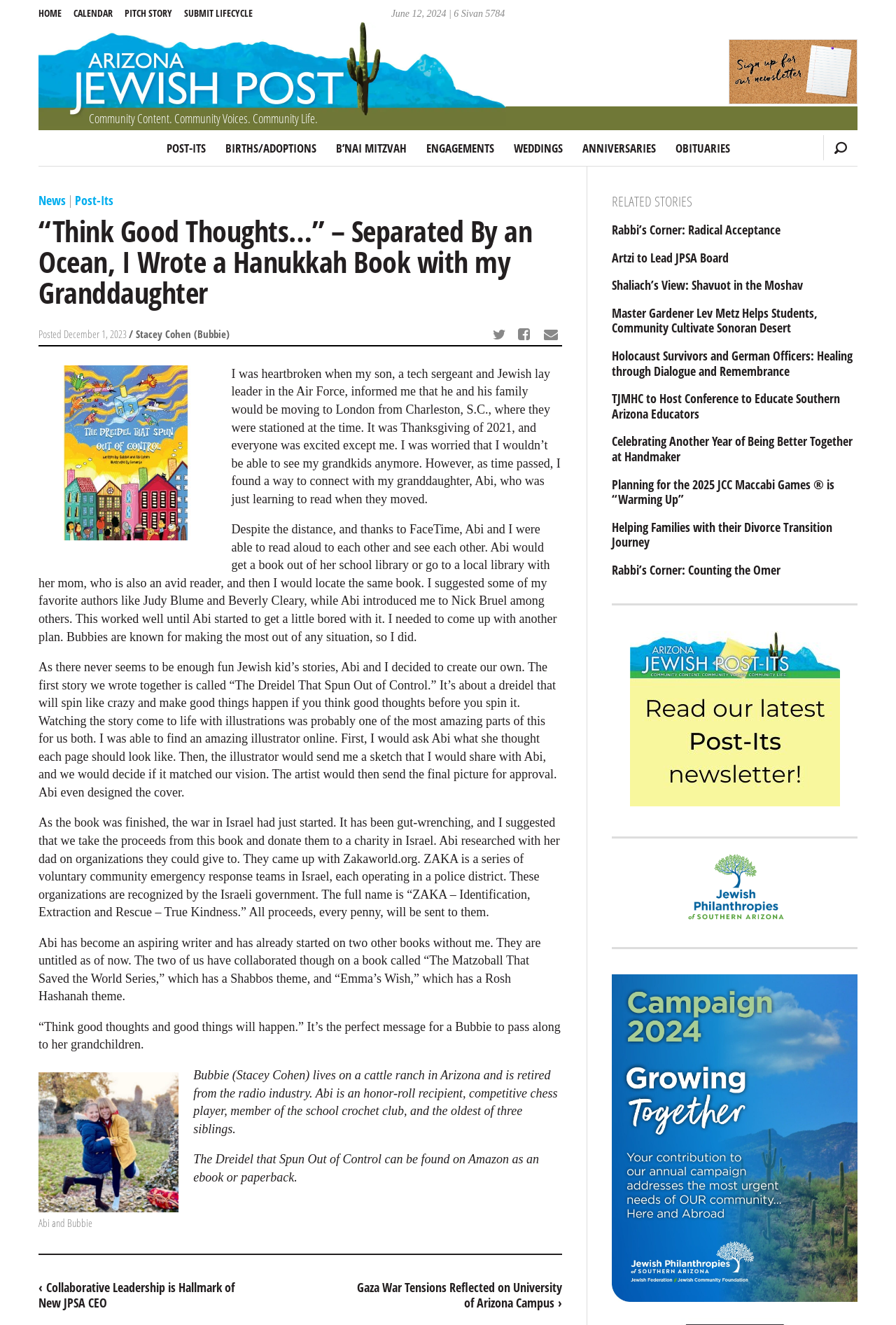What is the charity organization mentioned in the article?
Using the image, give a concise answer in the form of a single word or short phrase.

ZAKA